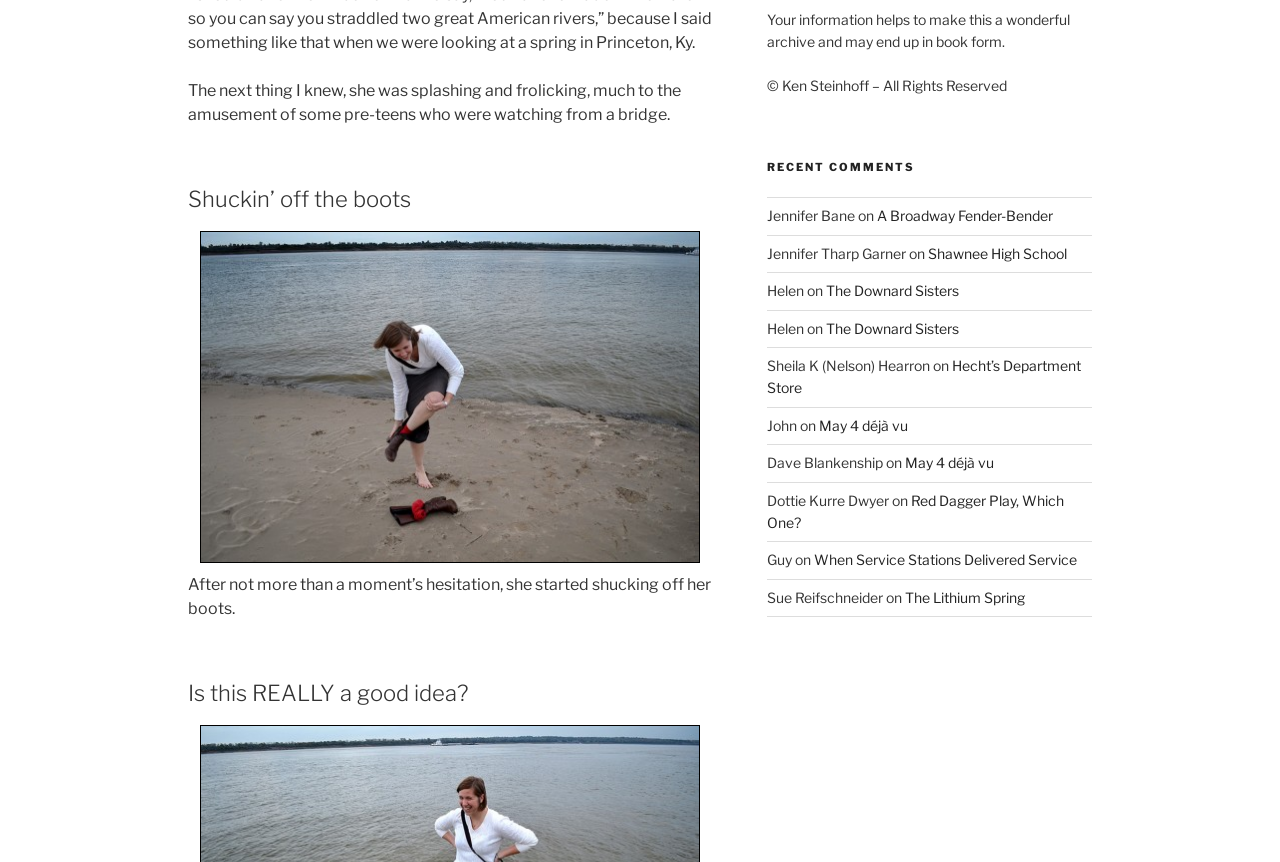Determine the bounding box coordinates for the region that must be clicked to execute the following instruction: "Check the comment from Sue Reifschneider".

[0.599, 0.683, 0.69, 0.703]